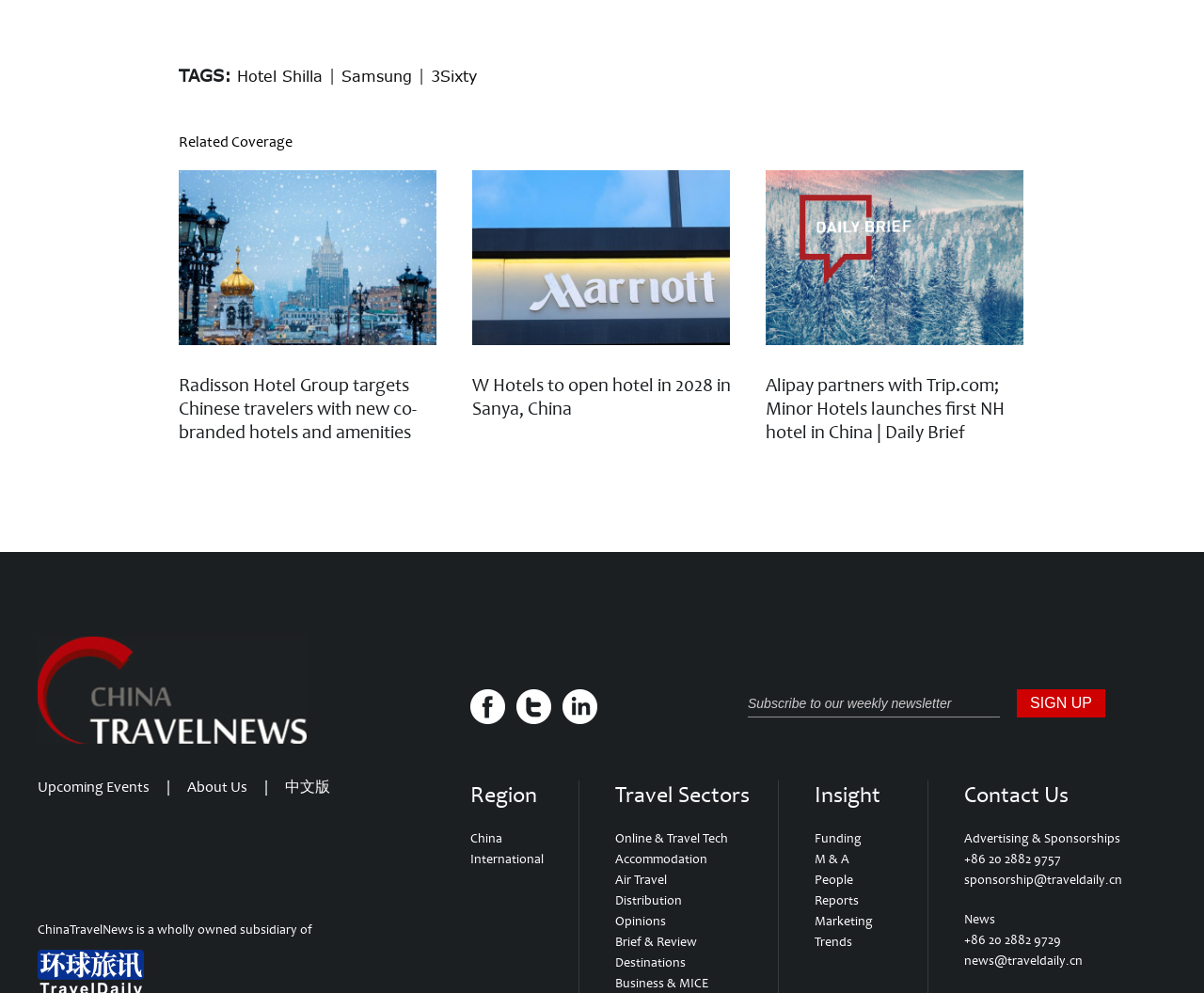Given the description of the UI element: "Upcoming Events", predict the bounding box coordinates in the form of [left, top, right, bottom], with each value being a float between 0 and 1.

[0.031, 0.783, 0.124, 0.802]